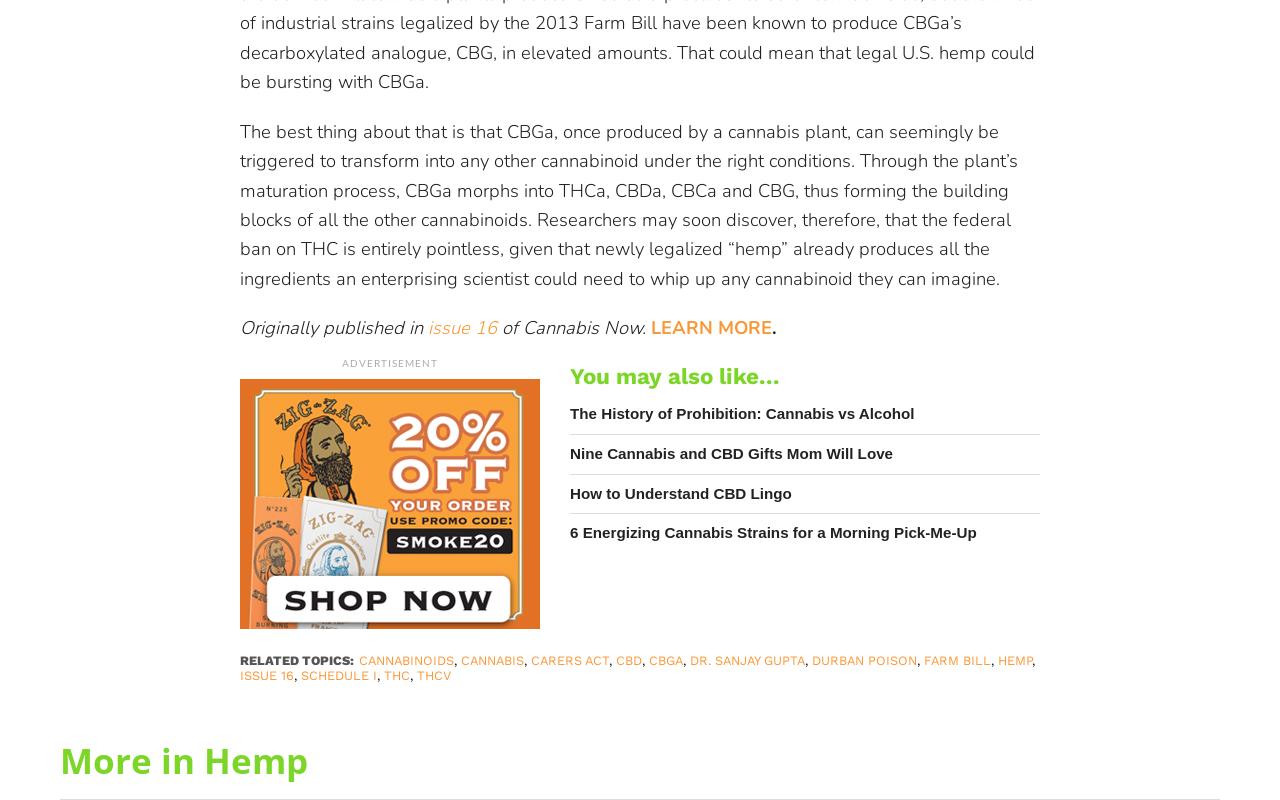What are the related topics?
Please describe in detail the information shown in the image to answer the question.

The section 'RELATED TOPICS:' lists several related topics, including CANNABINOIDS, CANNABIS, CARERS ACT, CBD, CBGA, and others, indicating that these topics are related to the article.